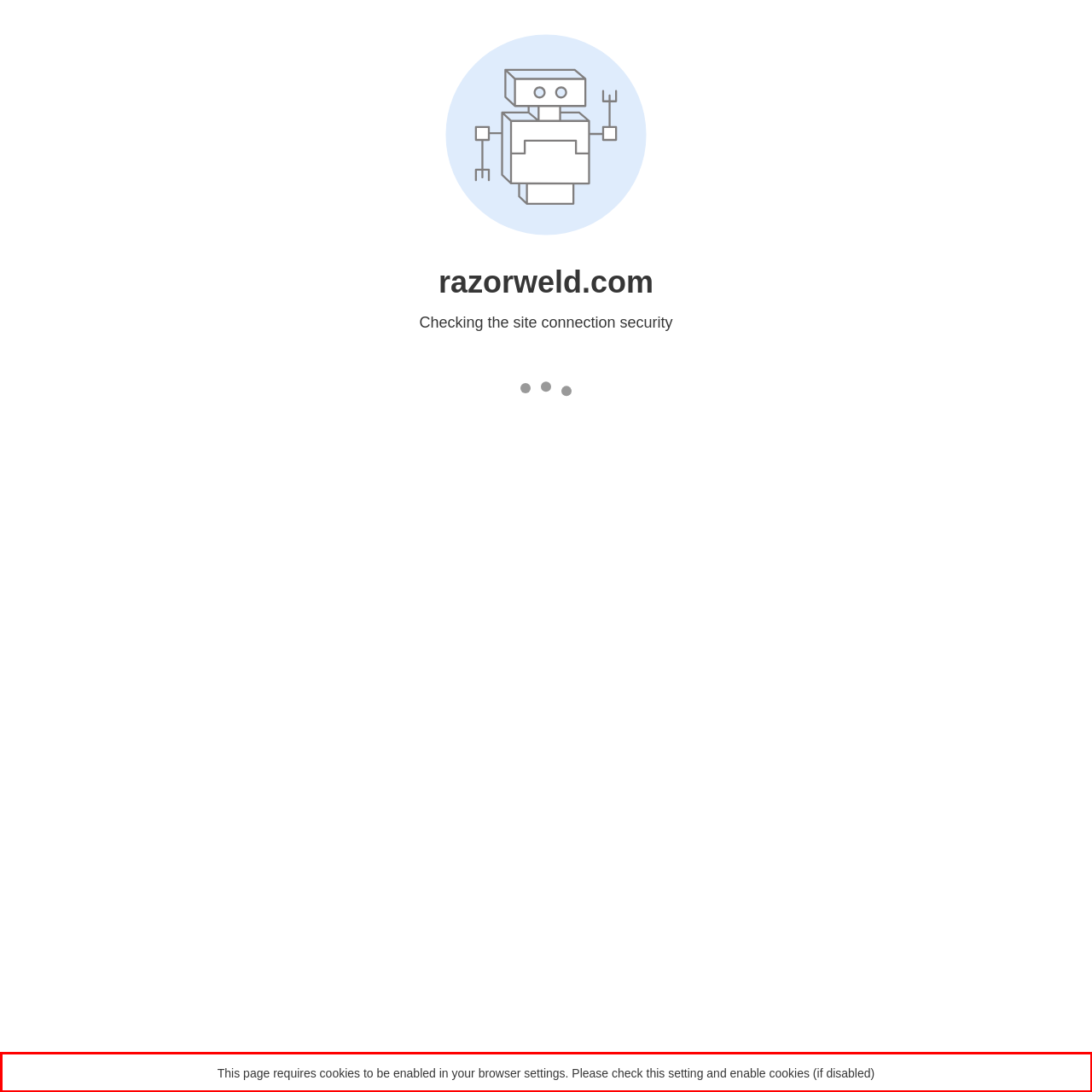Please perform OCR on the UI element surrounded by the red bounding box in the given webpage screenshot and extract its text content.

This page requires cookies to be enabled in your browser settings. Please check this setting and enable cookies (if disabled)